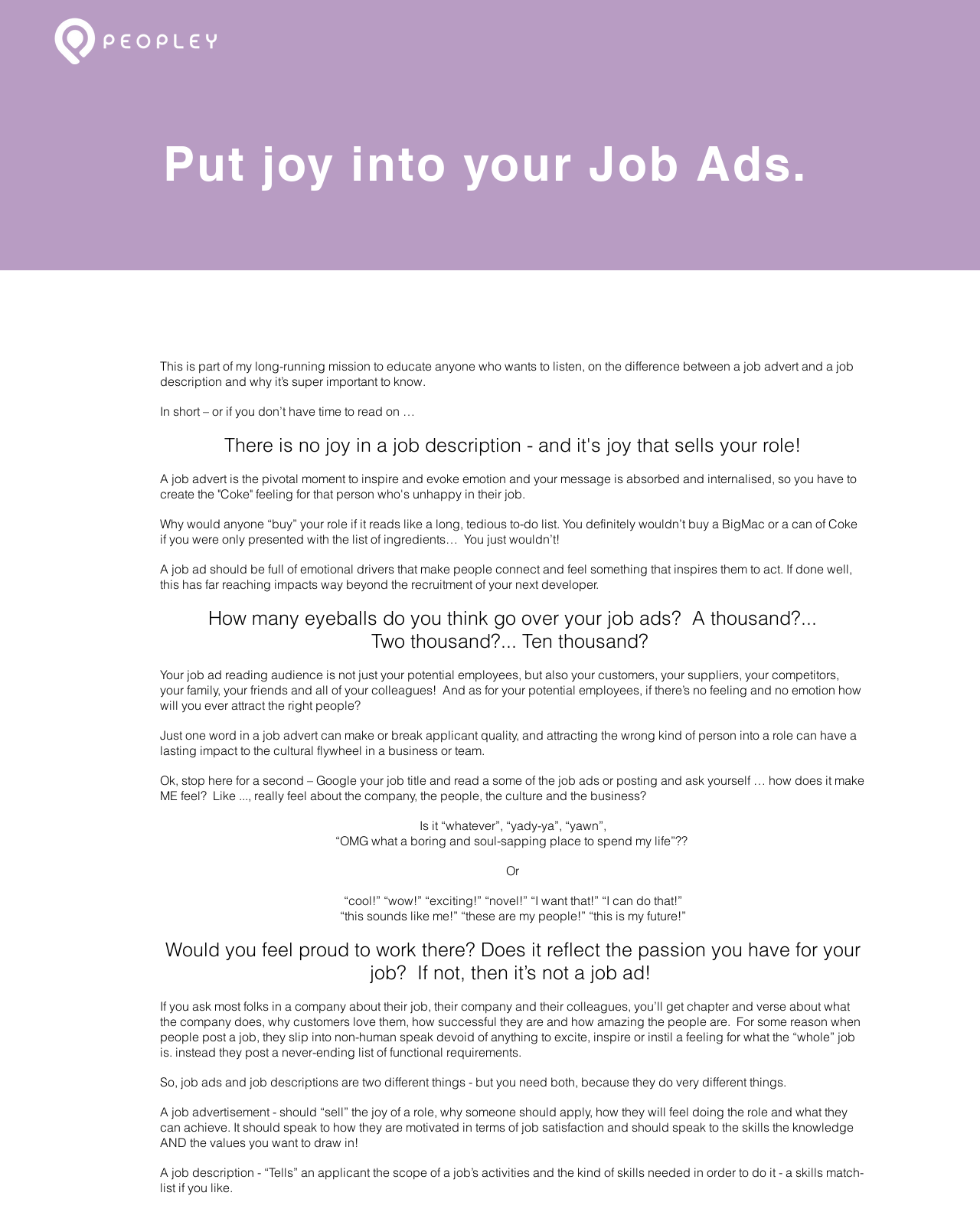What is the difference between a job advert and a job description? Using the information from the screenshot, answer with a single word or phrase.

Job advert sells the role, job description lists skills